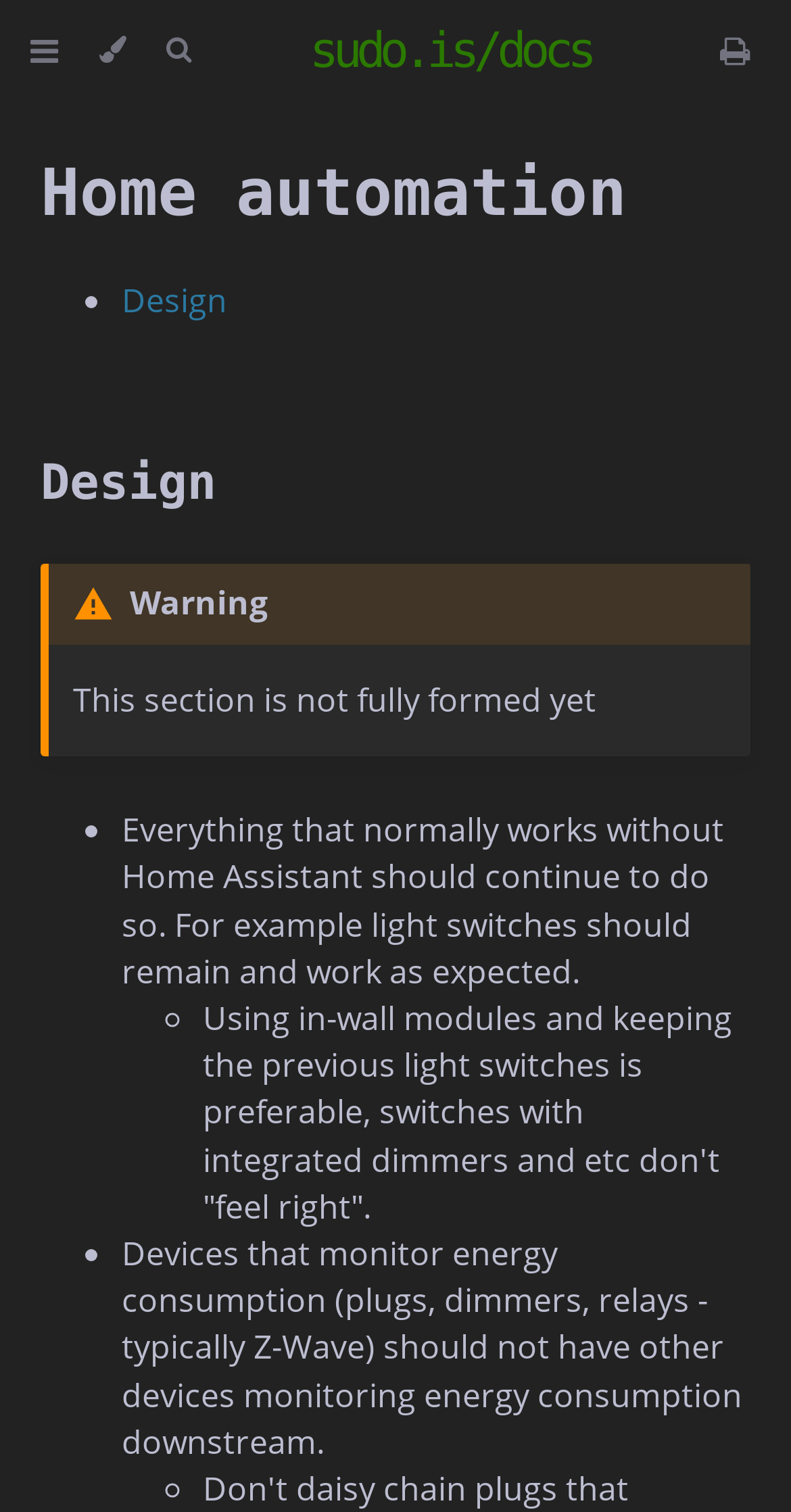Respond with a single word or phrase for the following question: 
What is the purpose of the button 'Toggle Table of Contents'?

To toggle table of contents